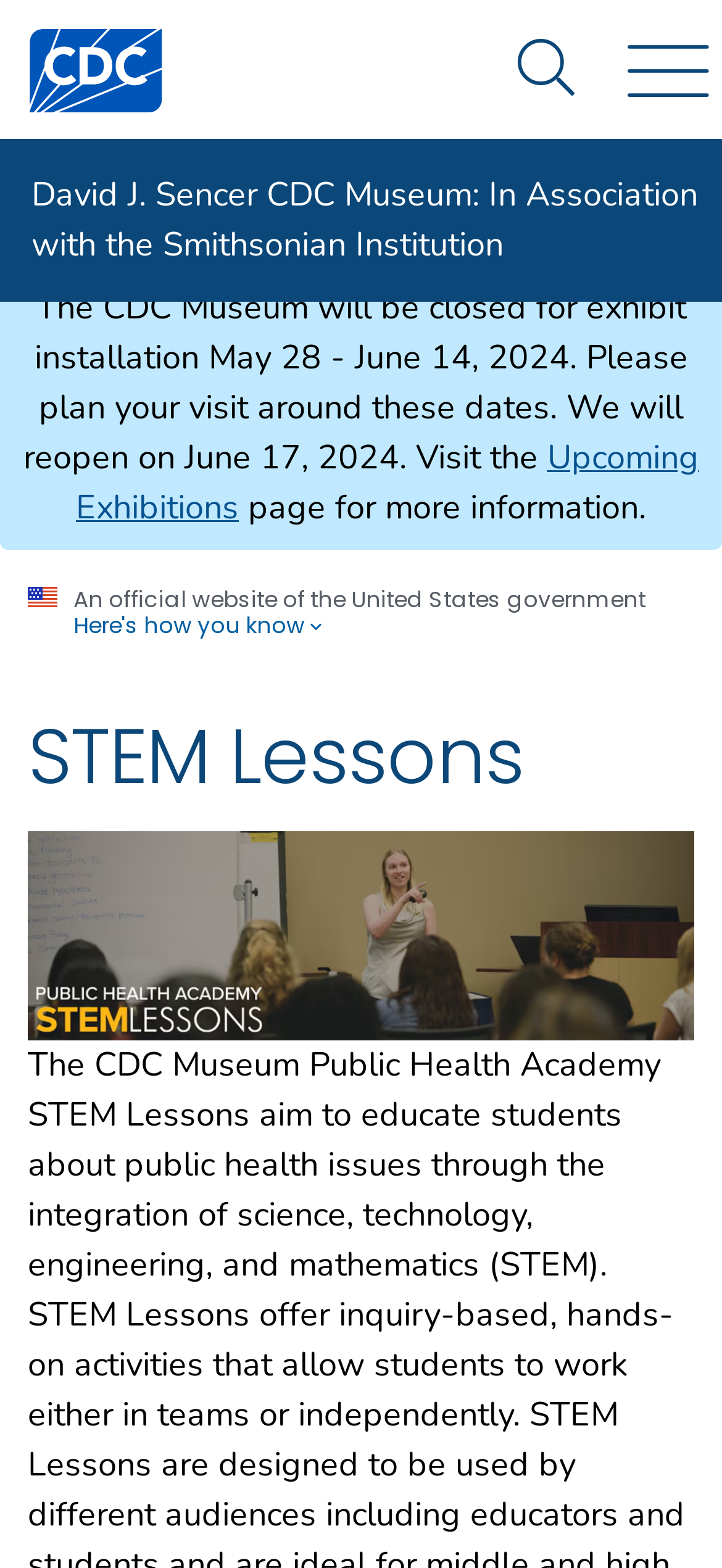Using a single word or phrase, answer the following question: 
What is the theme of the lessons provided by the Public Health Academy?

STEM